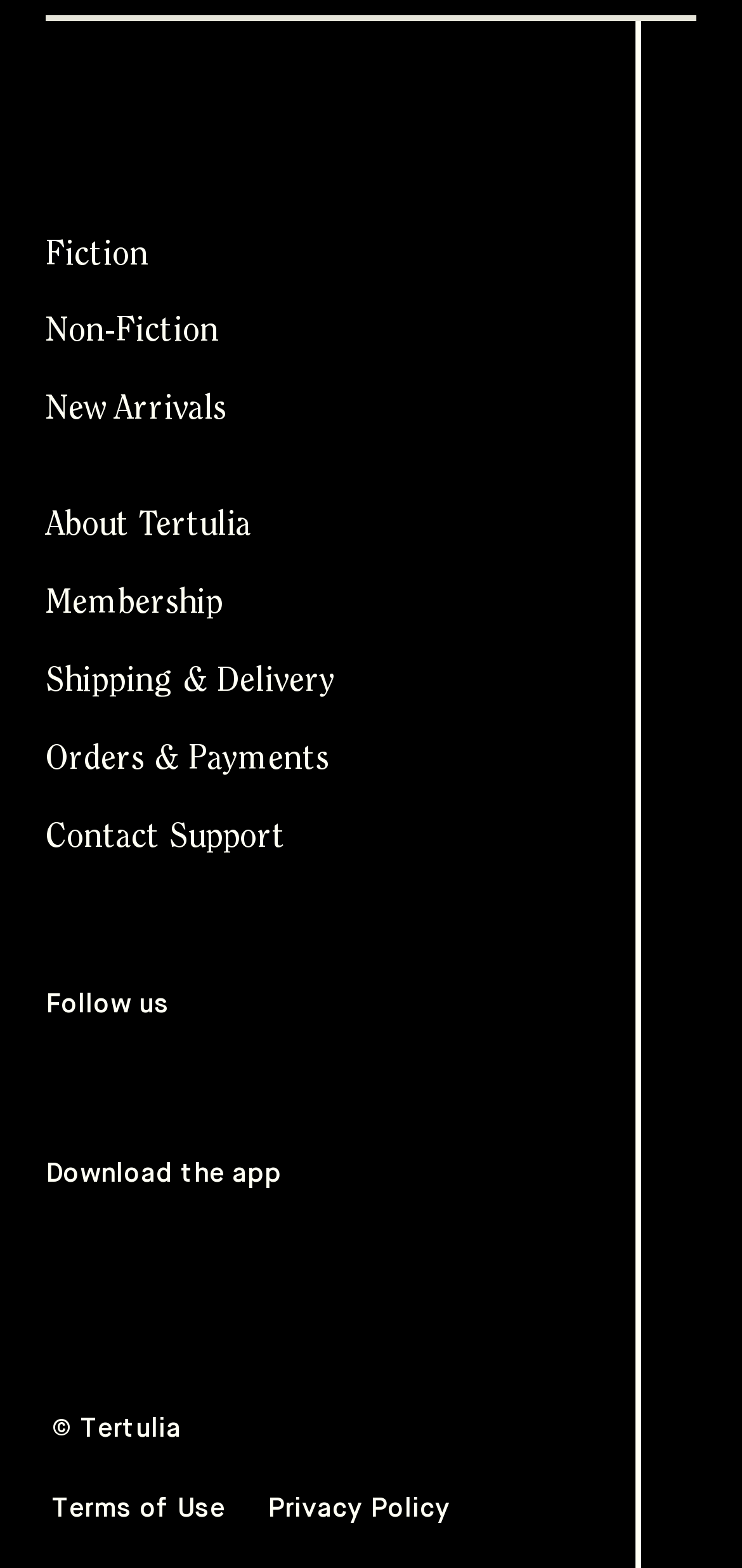How can users follow the website on social media?
Please interpret the details in the image and answer the question thoroughly.

The social media platforms that users can follow the website on can be determined by looking at the link elements with the text 'Facebook', 'X (formerly Twitter)', 'Instagram', and 'TikTok' at the bottom of the webpage.